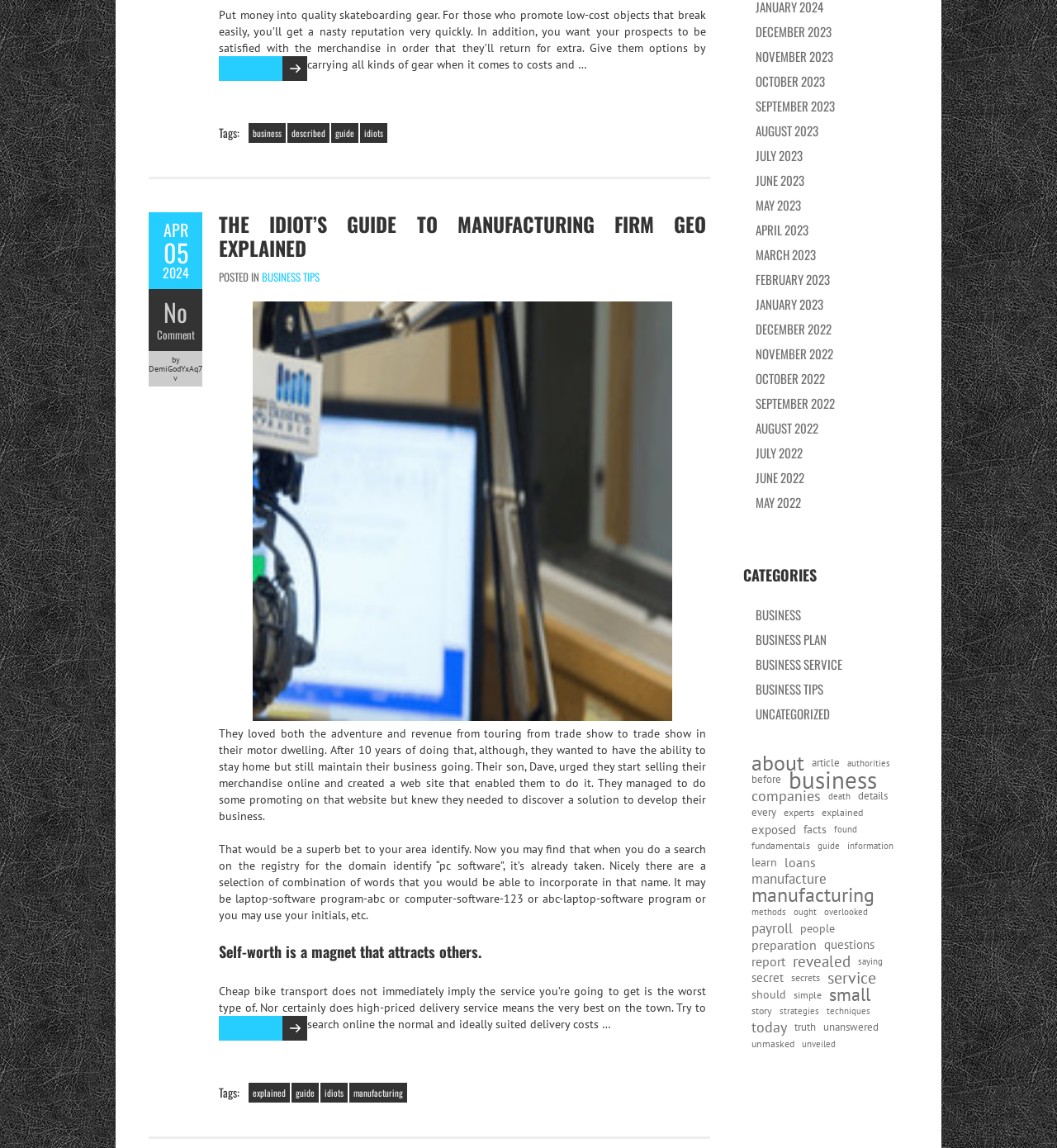From the screenshot, find the bounding box of the UI element matching this description: "facts". Supply the bounding box coordinates in the form [left, top, right, bottom], each a float between 0 and 1.

[0.76, 0.715, 0.782, 0.729]